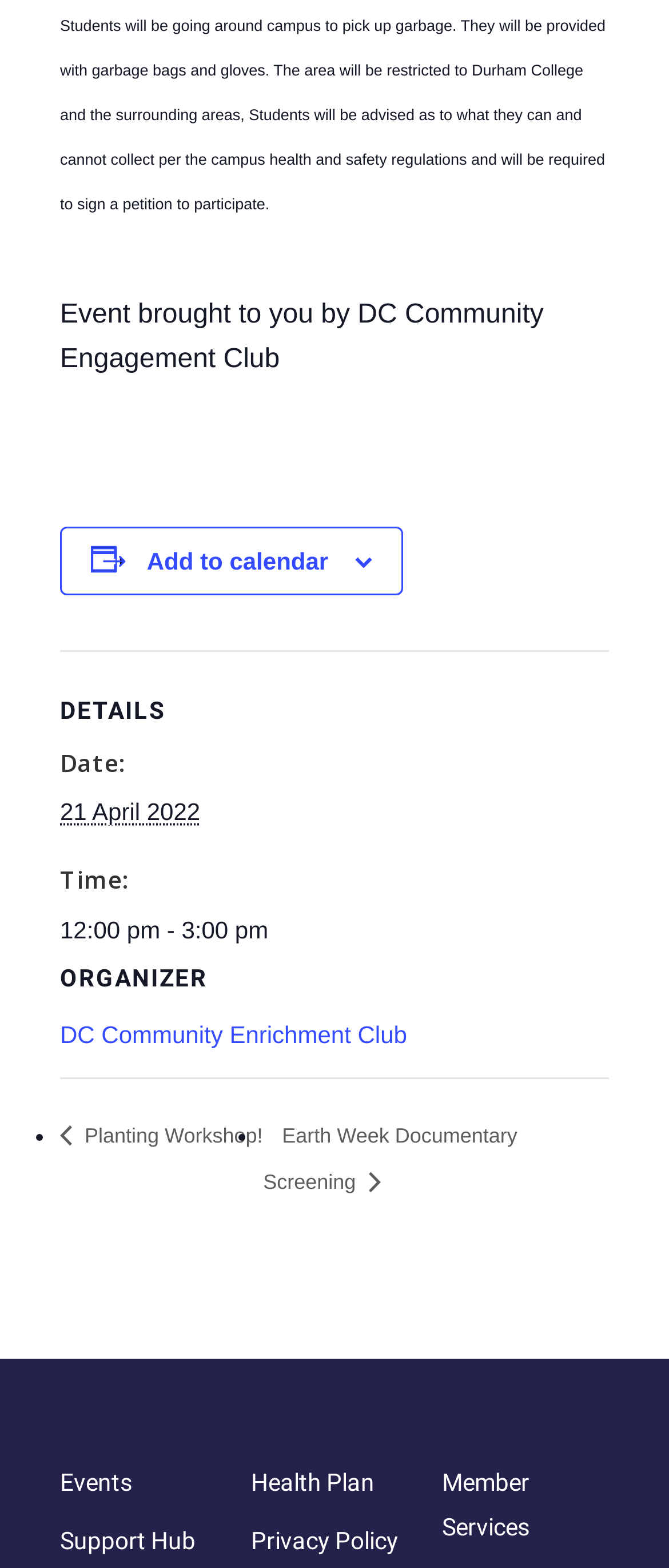Please determine the bounding box coordinates of the element's region to click for the following instruction: "View event details".

[0.09, 0.441, 0.849, 0.466]